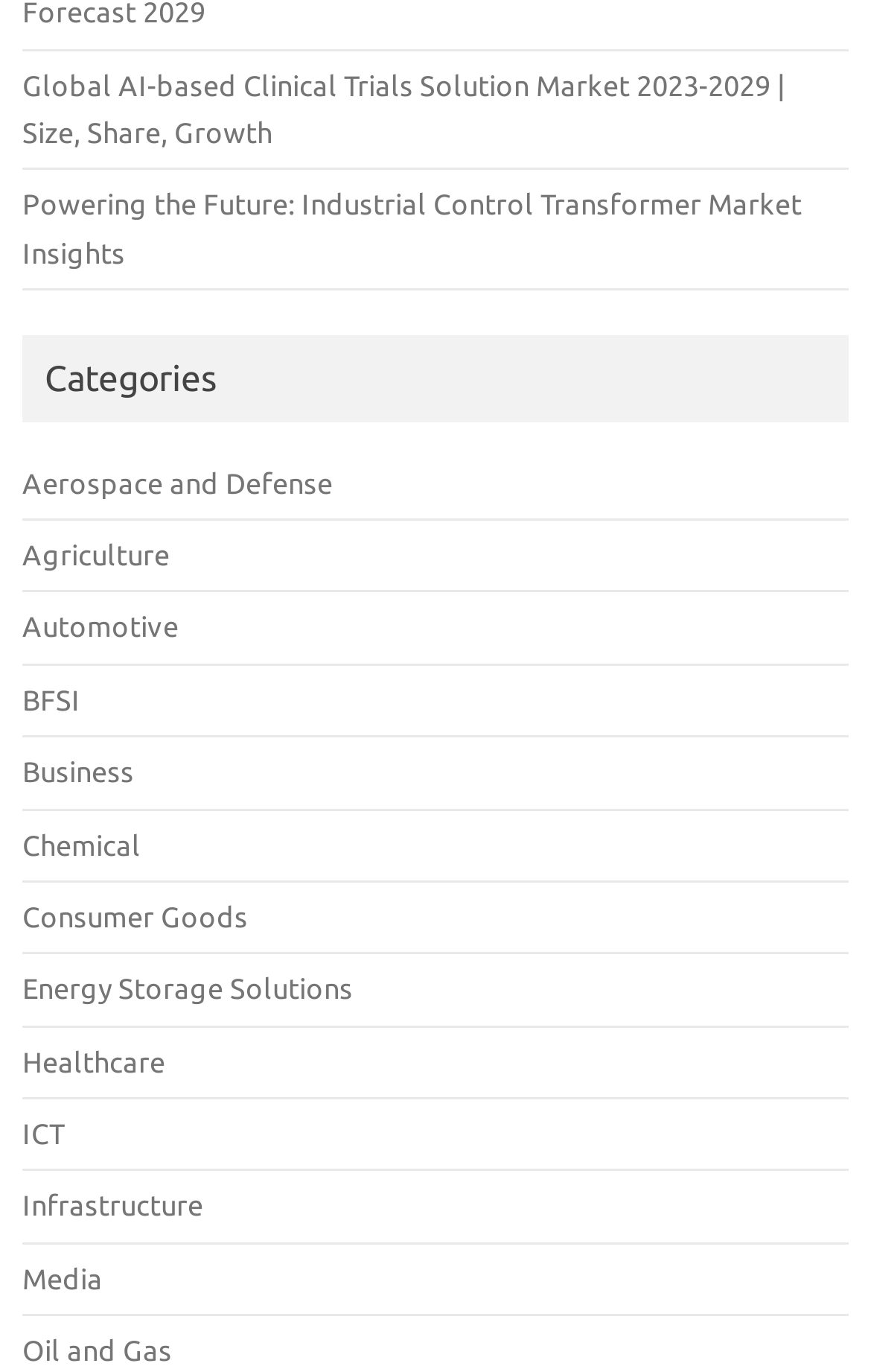Pinpoint the bounding box coordinates for the area that should be clicked to perform the following instruction: "Browse Oil and Gas industry".

[0.026, 0.973, 0.197, 0.996]